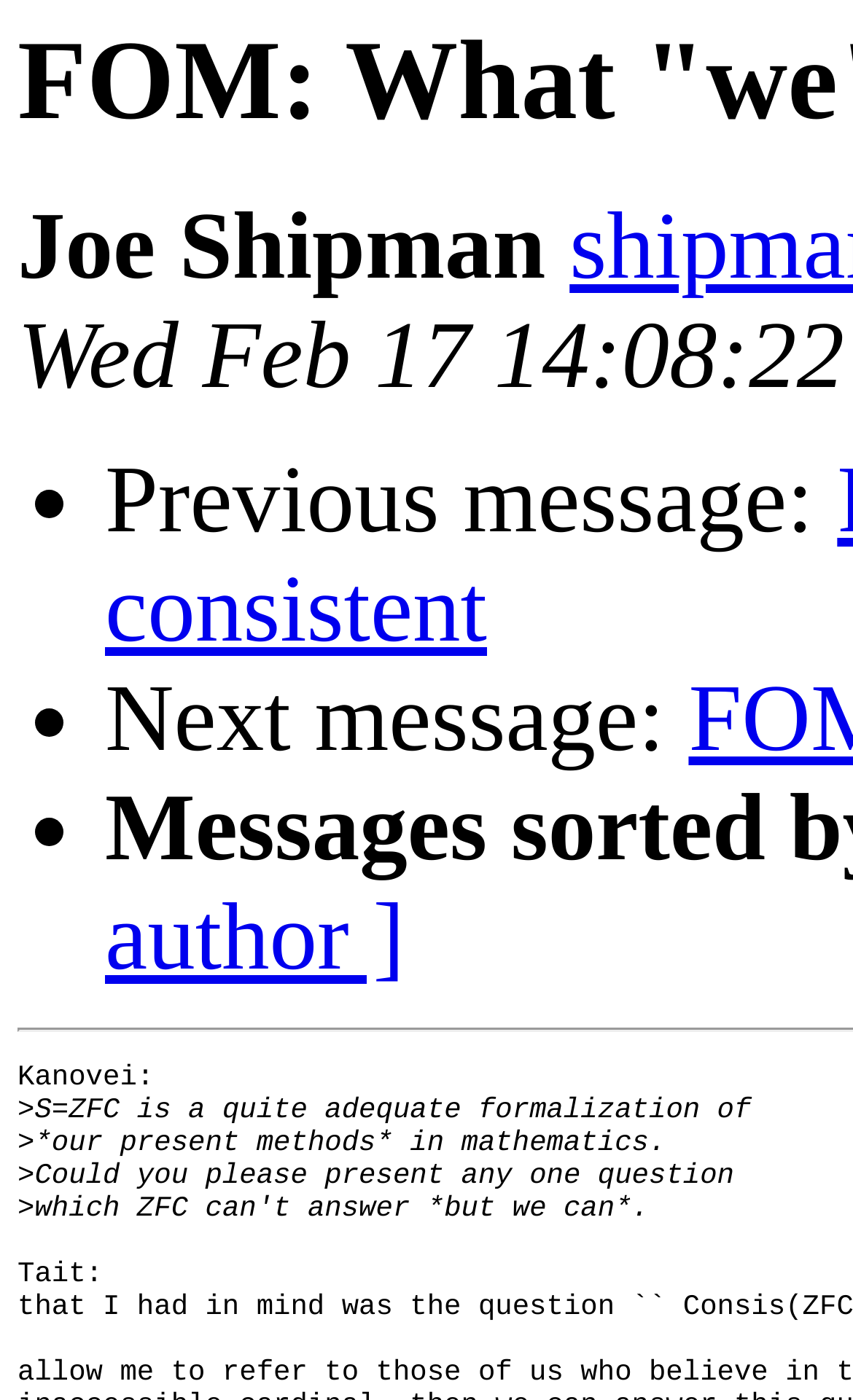How many navigation options are available?
Please provide a single word or phrase as your answer based on the screenshot.

Three